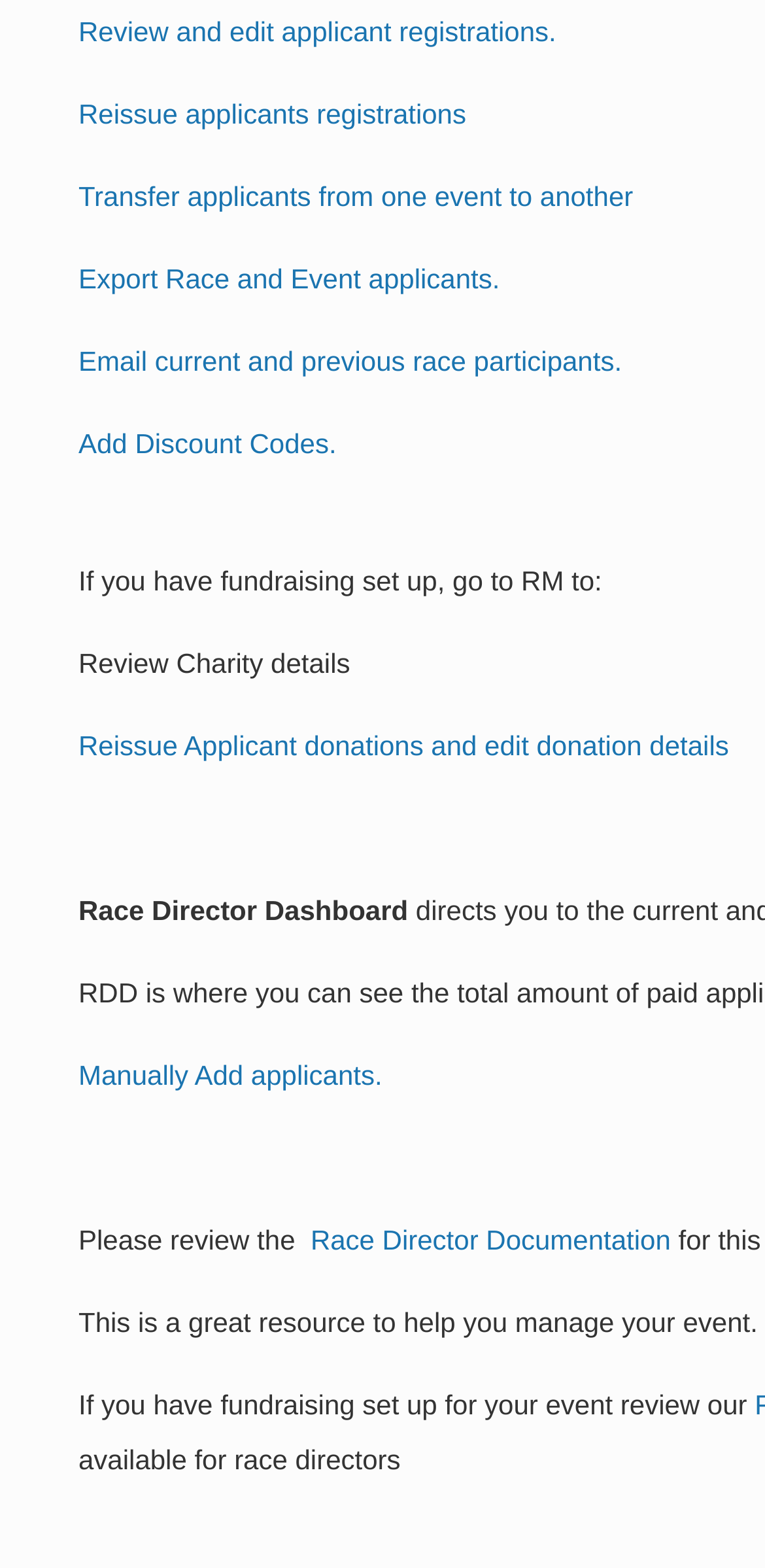Please predict the bounding box coordinates (top-left x, top-left y, bottom-right x, bottom-right y) for the UI element in the screenshot that fits the description: Add Discount Codes.

[0.103, 0.272, 0.44, 0.292]